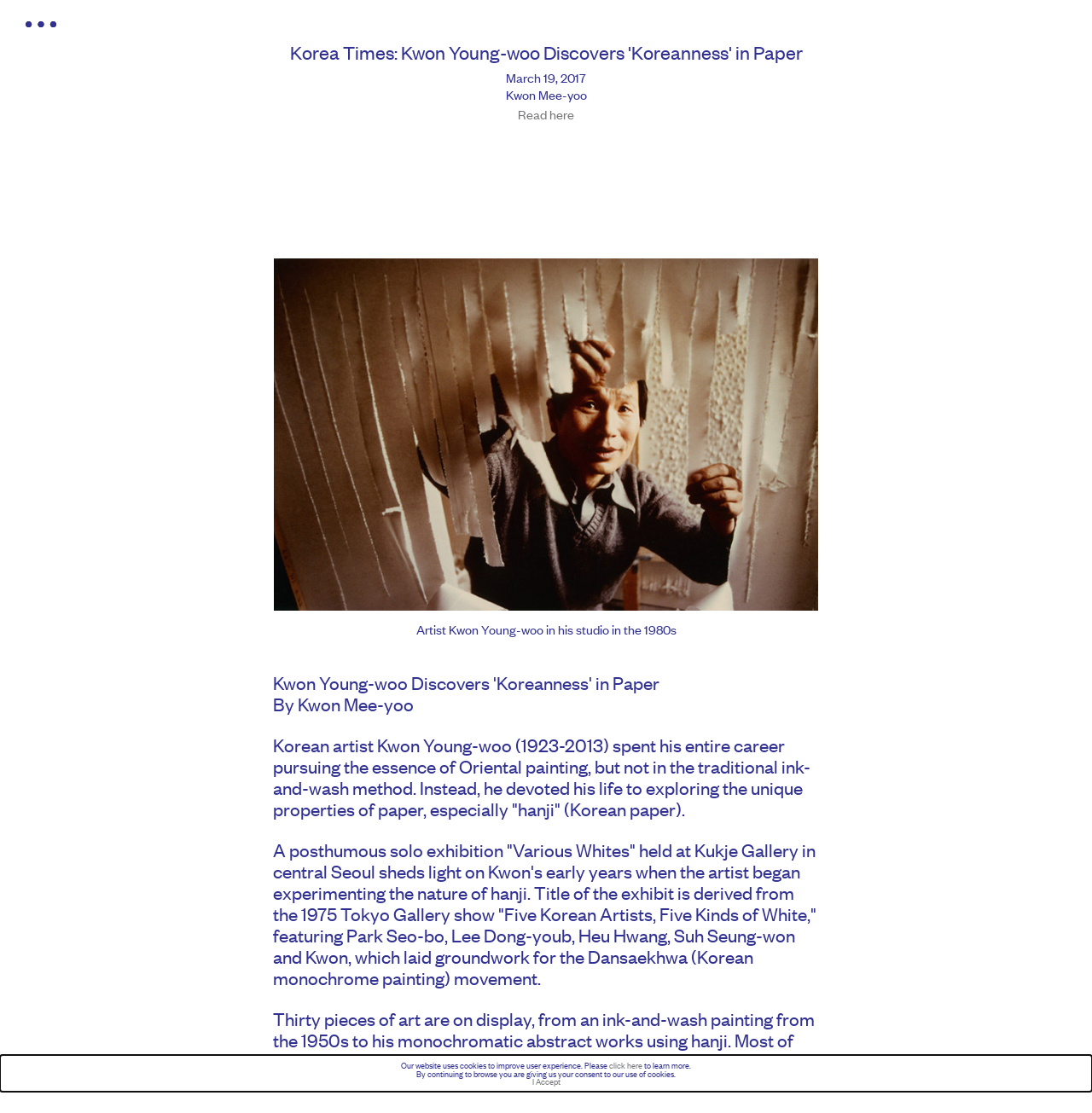Please find the bounding box for the UI element described by: "click here".

[0.558, 0.95, 0.588, 0.963]